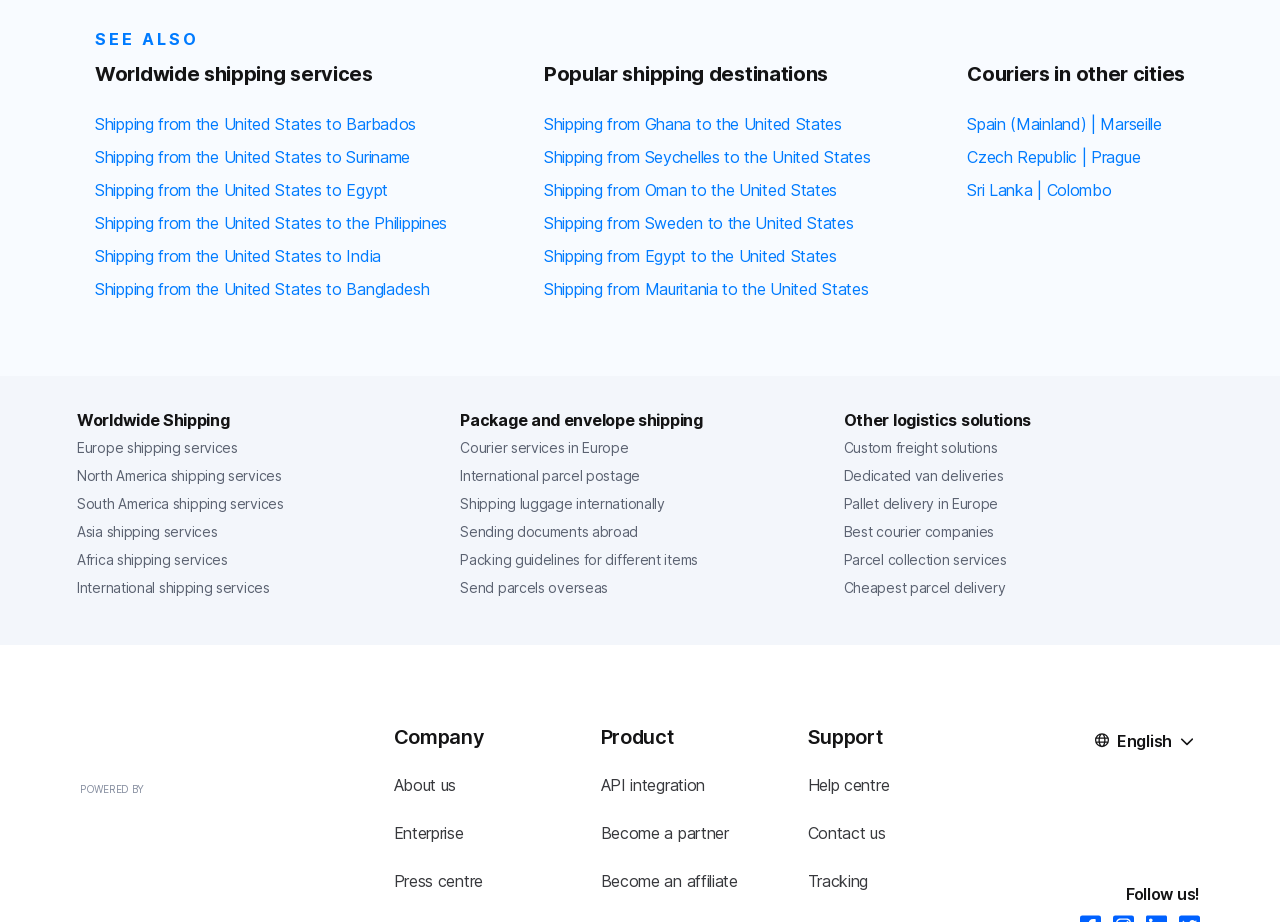What is the main shipping service offered?
Provide a fully detailed and comprehensive answer to the question.

Based on the webpage, the main shipping service offered is worldwide shipping, as indicated by the 'Worldwide shipping services' heading and the various links to shipping services from different countries.